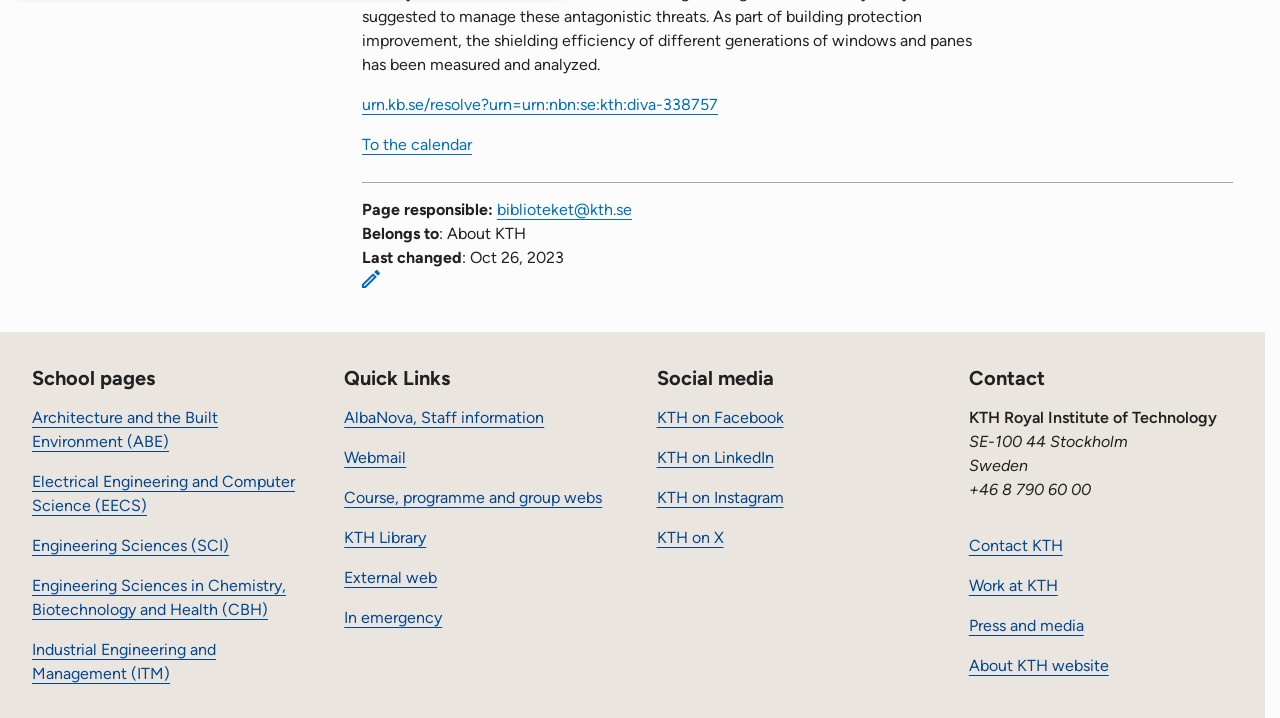Please pinpoint the bounding box coordinates for the region I should click to adhere to this instruction: "Edit this page".

[0.283, 0.376, 0.297, 0.401]